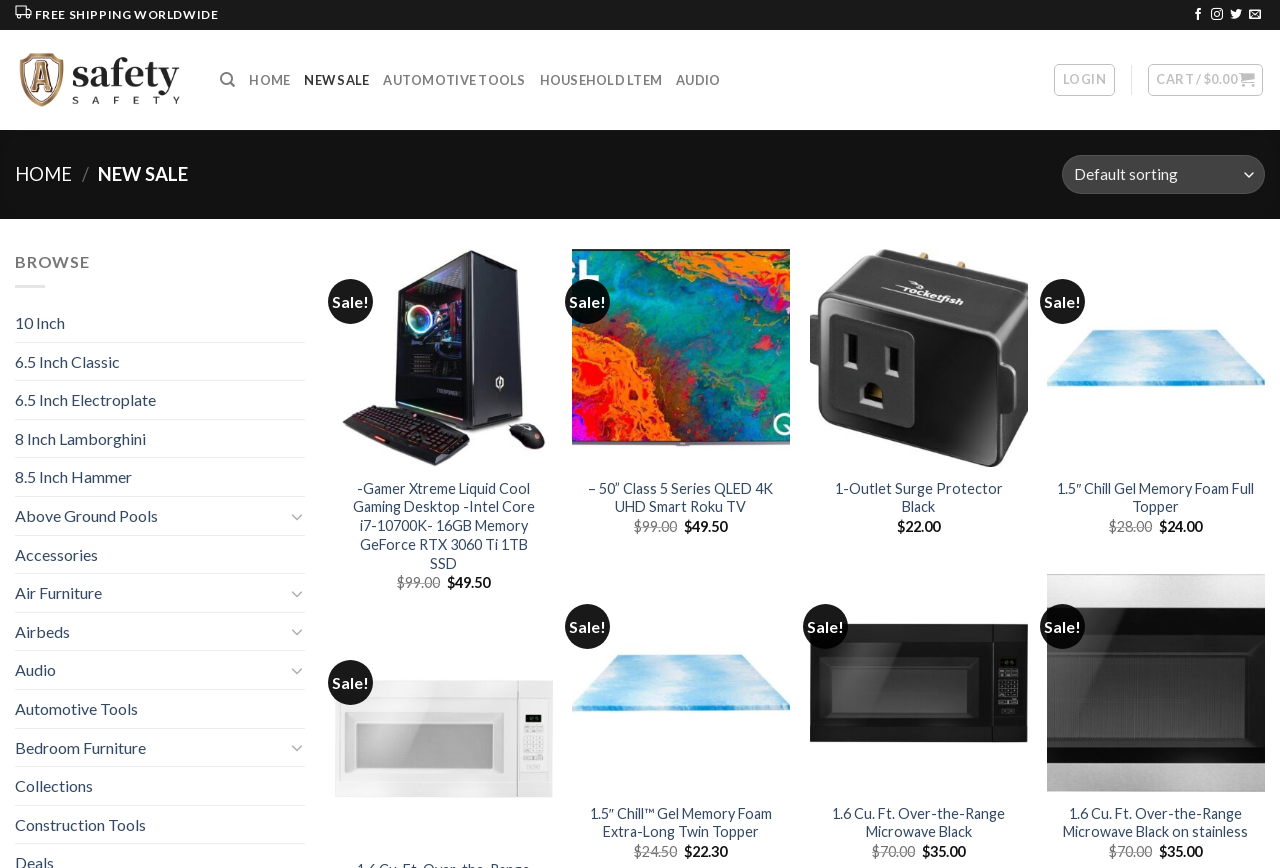Articulate a detailed summary of the webpage's content and design.

The webpage is an online shopping platform, specifically a sale archive page for GMSPORTSAFETY. At the top, there is a logo image and a "FREE SHIPPING WORLDWIDE" banner. Below that, there are social media links to follow the brand on Facebook, Instagram, and Twitter, as well as a link to send an email.

The main navigation menu is located below the logo, with links to "HOME", "NEW SALE", "AUTOMOTIVE TOOLS", "HOUSEHOLD ITEMS", "AUDIO", and "LOGIN" or "CART" with a price of $0.00. There is also a search bar and a combobox to sort products by various criteria.

The main content of the page is a list of products on sale, displayed in a grid layout. Each product has a "QUICK VIEW" link, a product name, and a price with a sale tag. The products are categorized into different sections, with headers like "Sale!" and "Collections". There are 6 products displayed on the page, with prices ranging from $22.00 to $49.50.

At the bottom of the page, there are more product sections, with similar layouts and content. The page has a total of 4 sections, each with 3 products. The products are from various categories, including gaming desktops, TVs, surge protectors, and memory foam toppers.